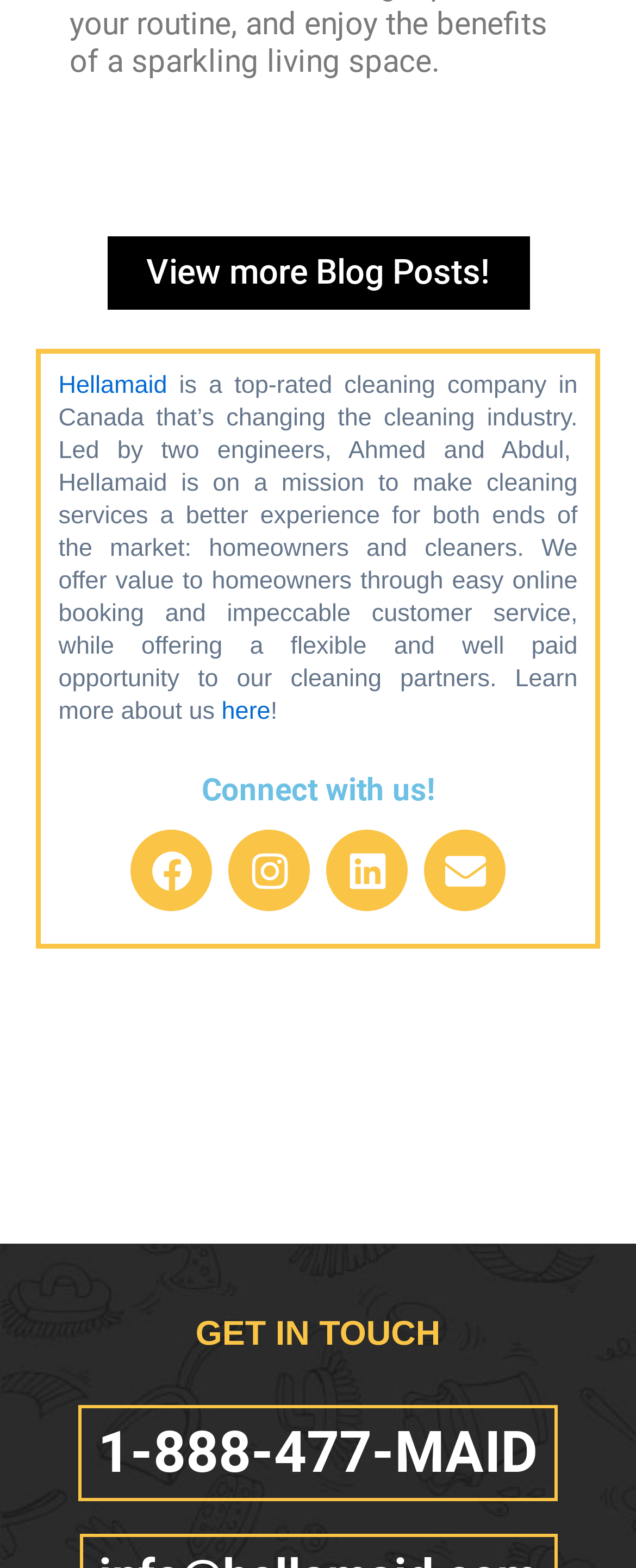Please identify the coordinates of the bounding box that should be clicked to fulfill this instruction: "Get in touch with 1-888-477-MAID".

[0.123, 0.896, 0.877, 0.957]